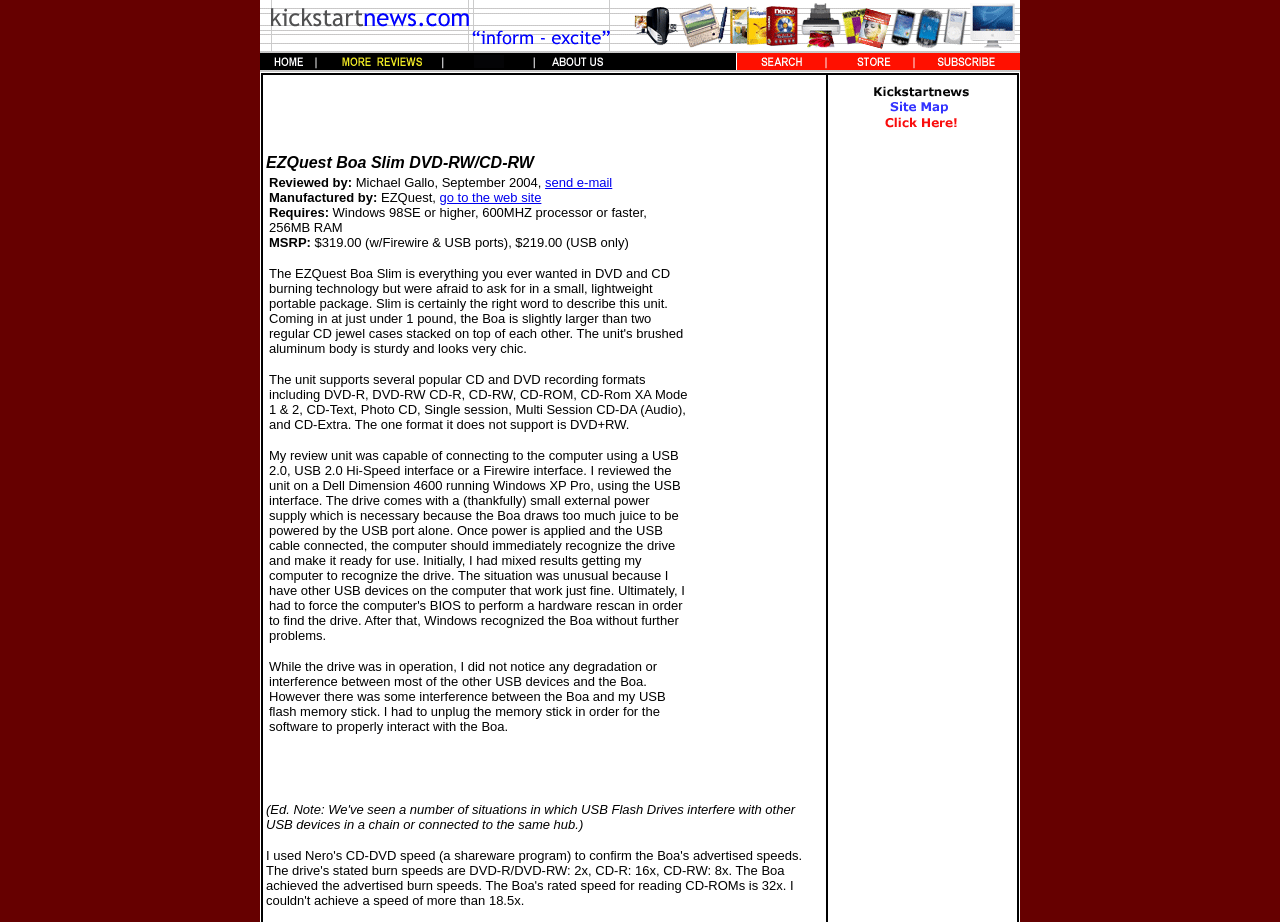Mark the bounding box of the element that matches the following description: "send e-mail".

[0.426, 0.19, 0.478, 0.206]